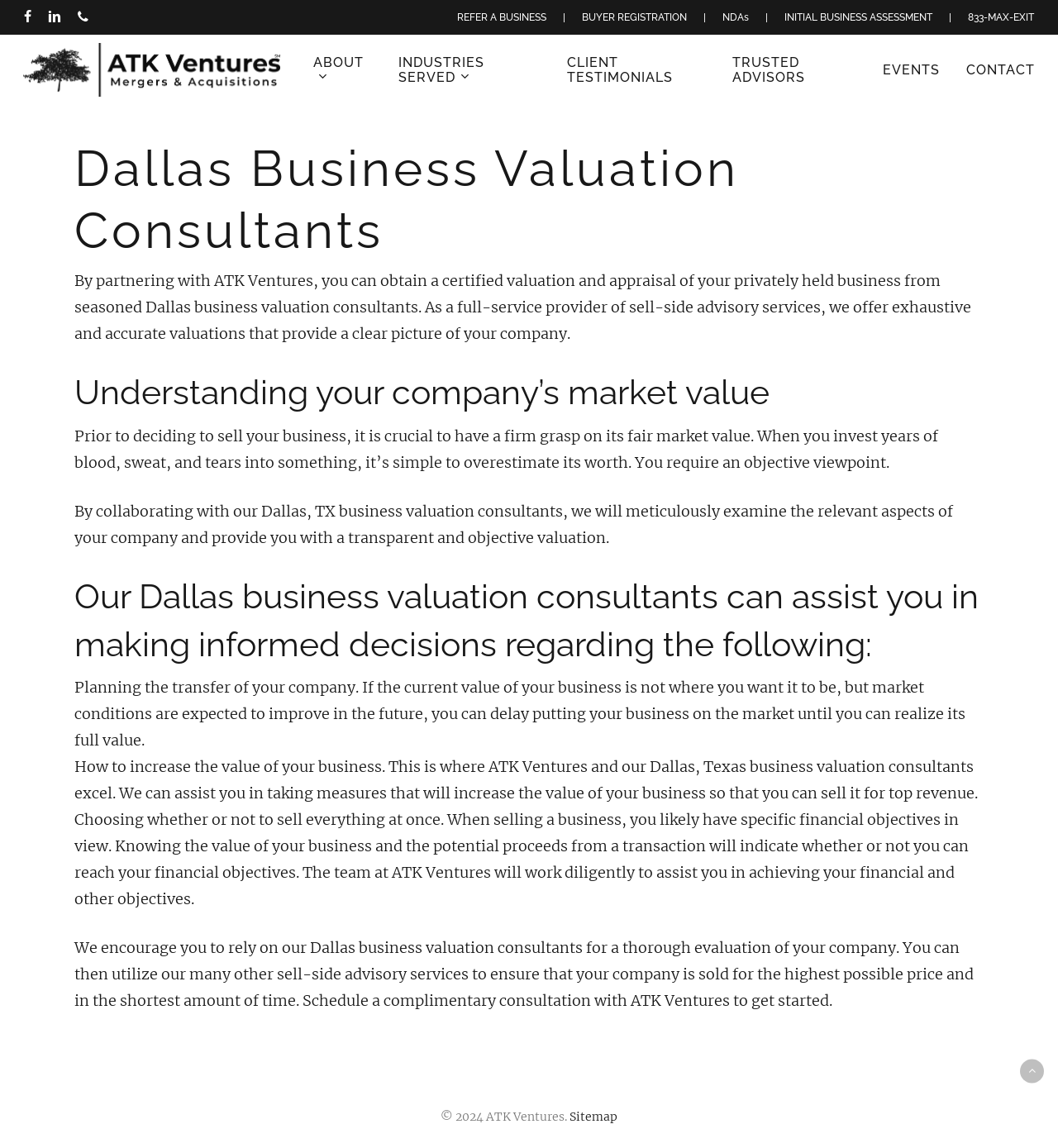Determine the bounding box of the UI element mentioned here: "Living to 100". The coordinates must be in the format [left, top, right, bottom] with values ranging from 0 to 1.

None